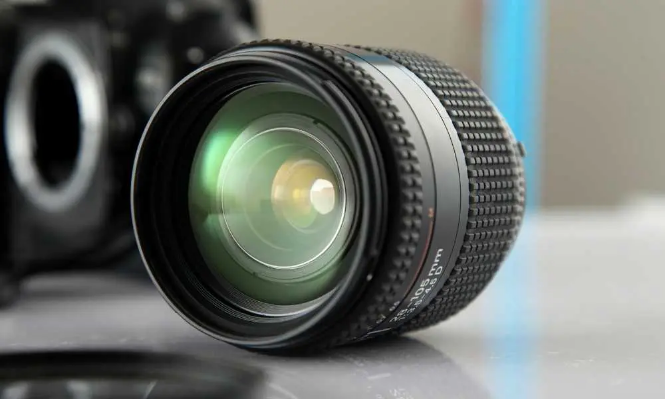What is the purpose of the lens?
Look at the image and answer the question using a single word or phrase.

Professional photography